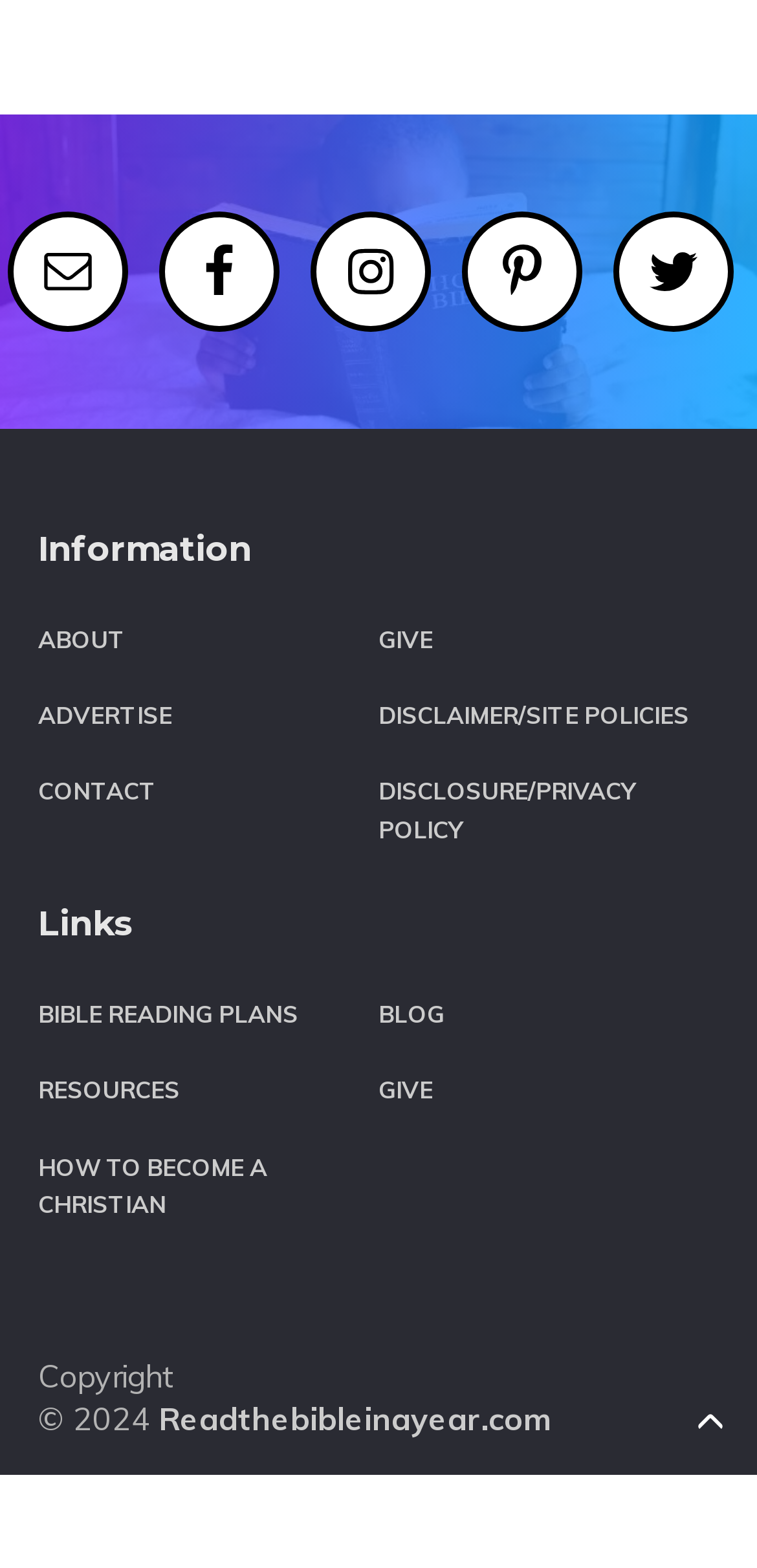Identify the bounding box coordinates of the region that needs to be clicked to carry out this instruction: "Go to News page". Provide these coordinates as four float numbers ranging from 0 to 1, i.e., [left, top, right, bottom].

None